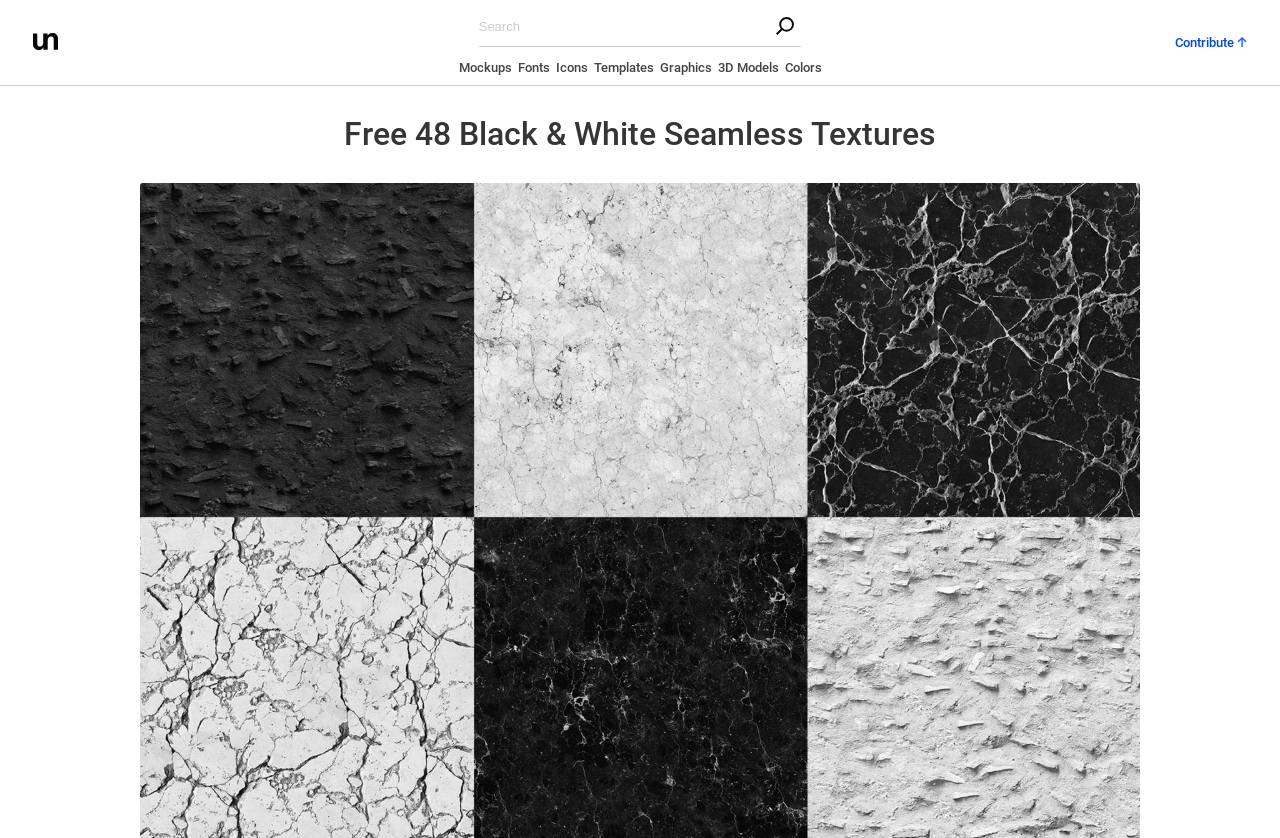Find the bounding box coordinates of the clickable area required to complete the following action: "View 'Saiyan Sayings - A collection of quotes'".

None